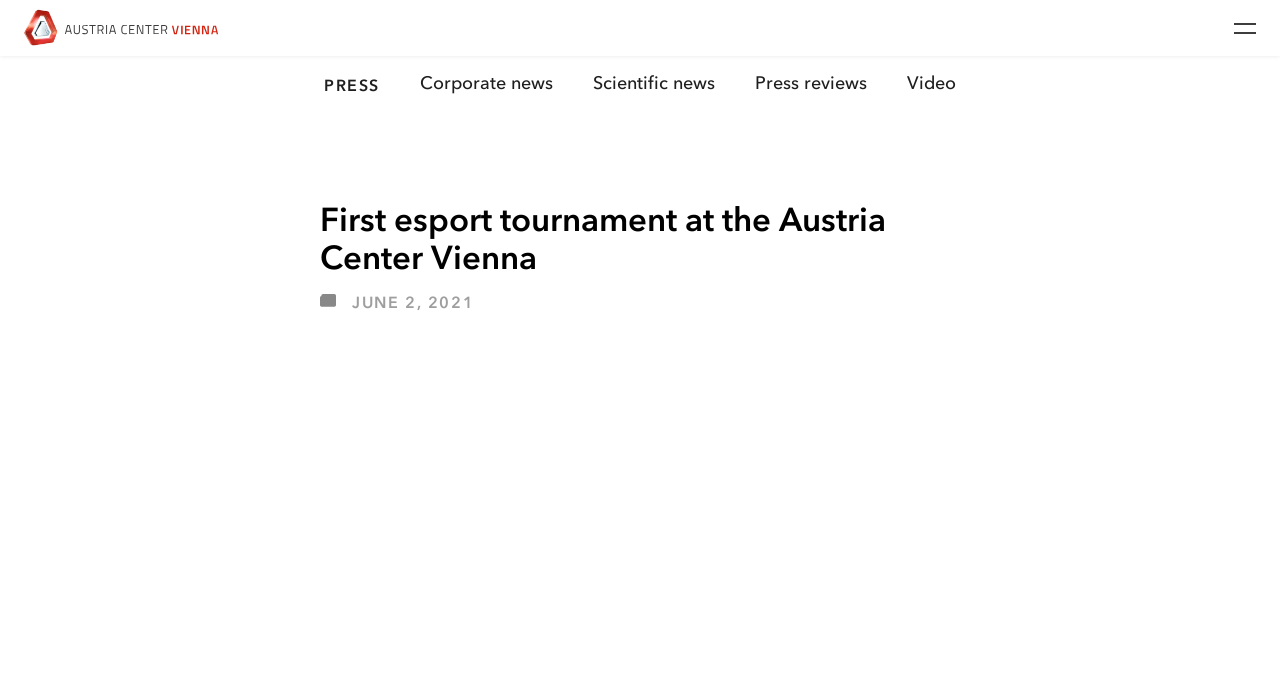Predict the bounding box coordinates for the UI element described as: "Press". The coordinates should be four float numbers between 0 and 1, presented as [left, top, right, bottom].

[0.247, 0.105, 0.303, 0.152]